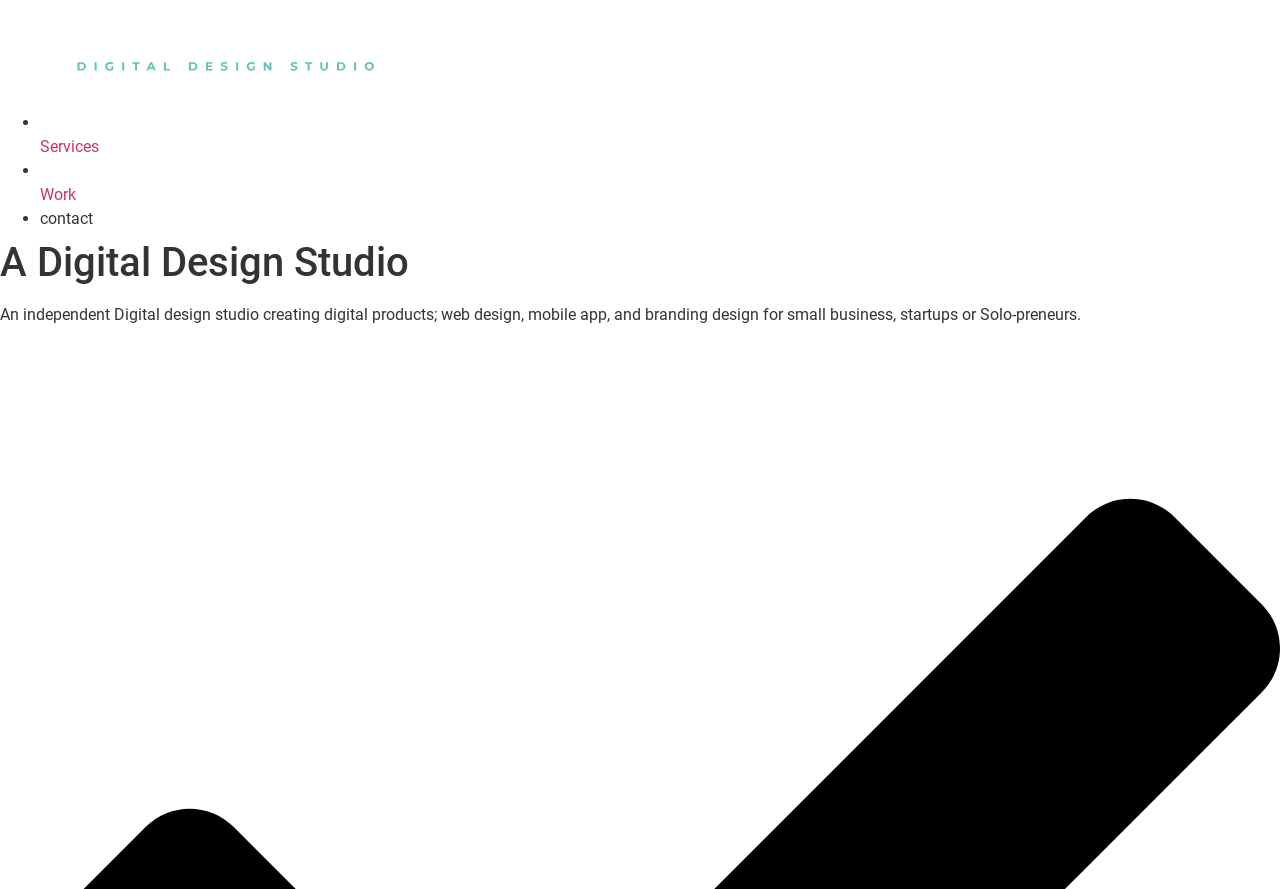Who does OmarJones Design create digital products for? Analyze the screenshot and reply with just one word or a short phrase.

Small business, startups, Solo-preneurs